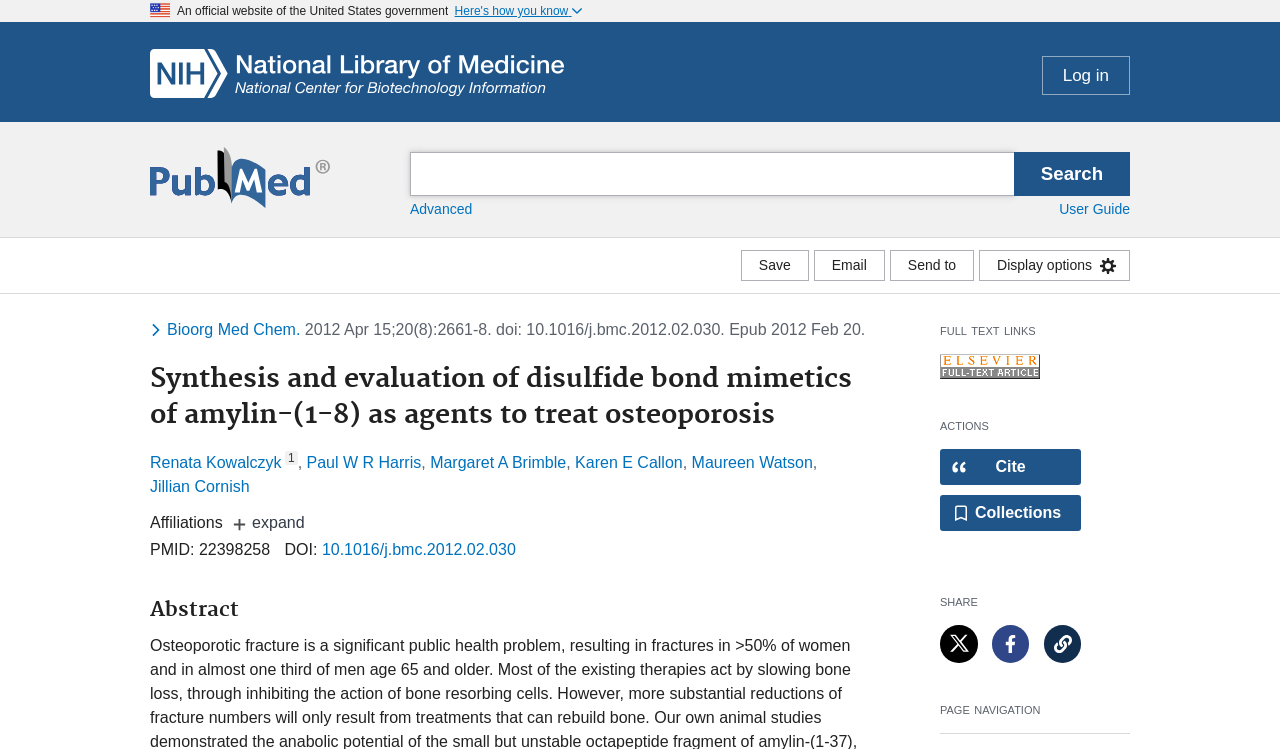What is the DOI of the article?
Give a one-word or short-phrase answer derived from the screenshot.

10.1016/j.bmc.2012.02.030